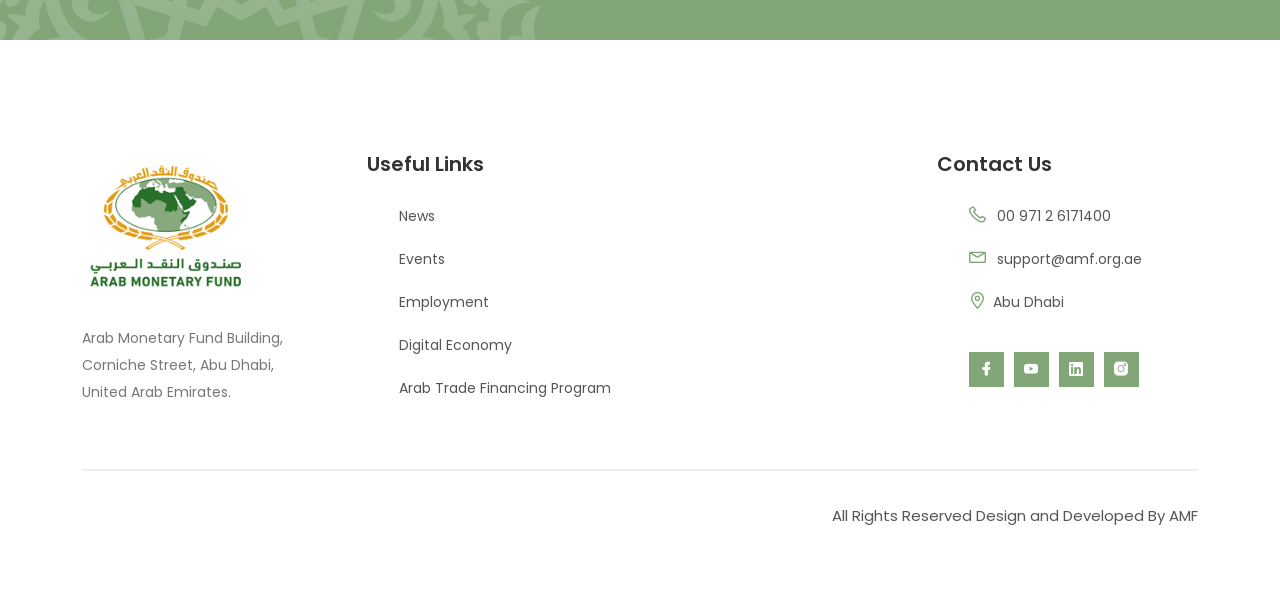Reply to the question with a brief word or phrase: What is the address of the Arab Monetary Fund?

Arab Monetary Fund Building, Corniche Street, Abu Dhabi, United Arab Emirates.